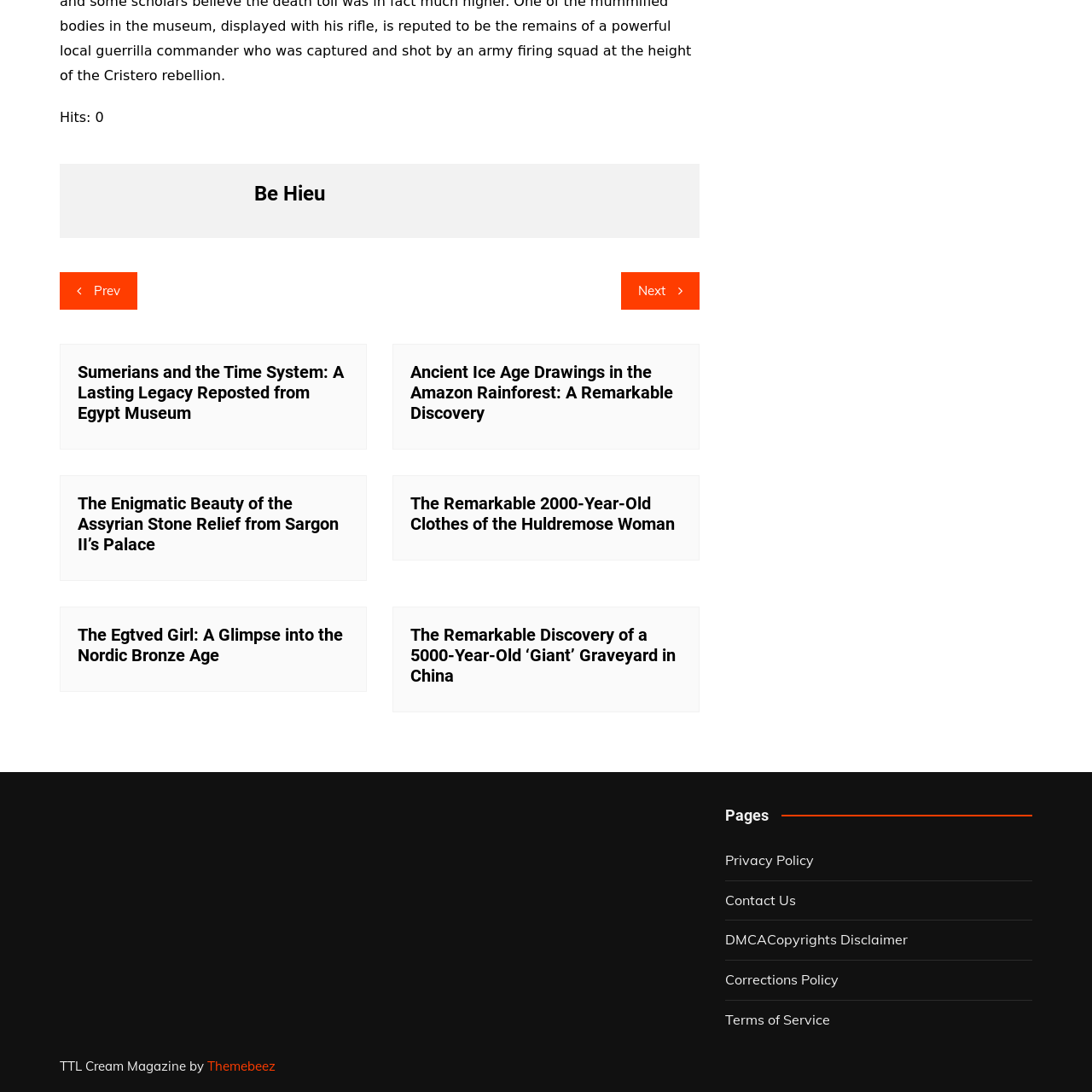Based on the provided description, "Privacy Policy", find the bounding box of the corresponding UI element in the screenshot.

[0.664, 0.78, 0.745, 0.795]